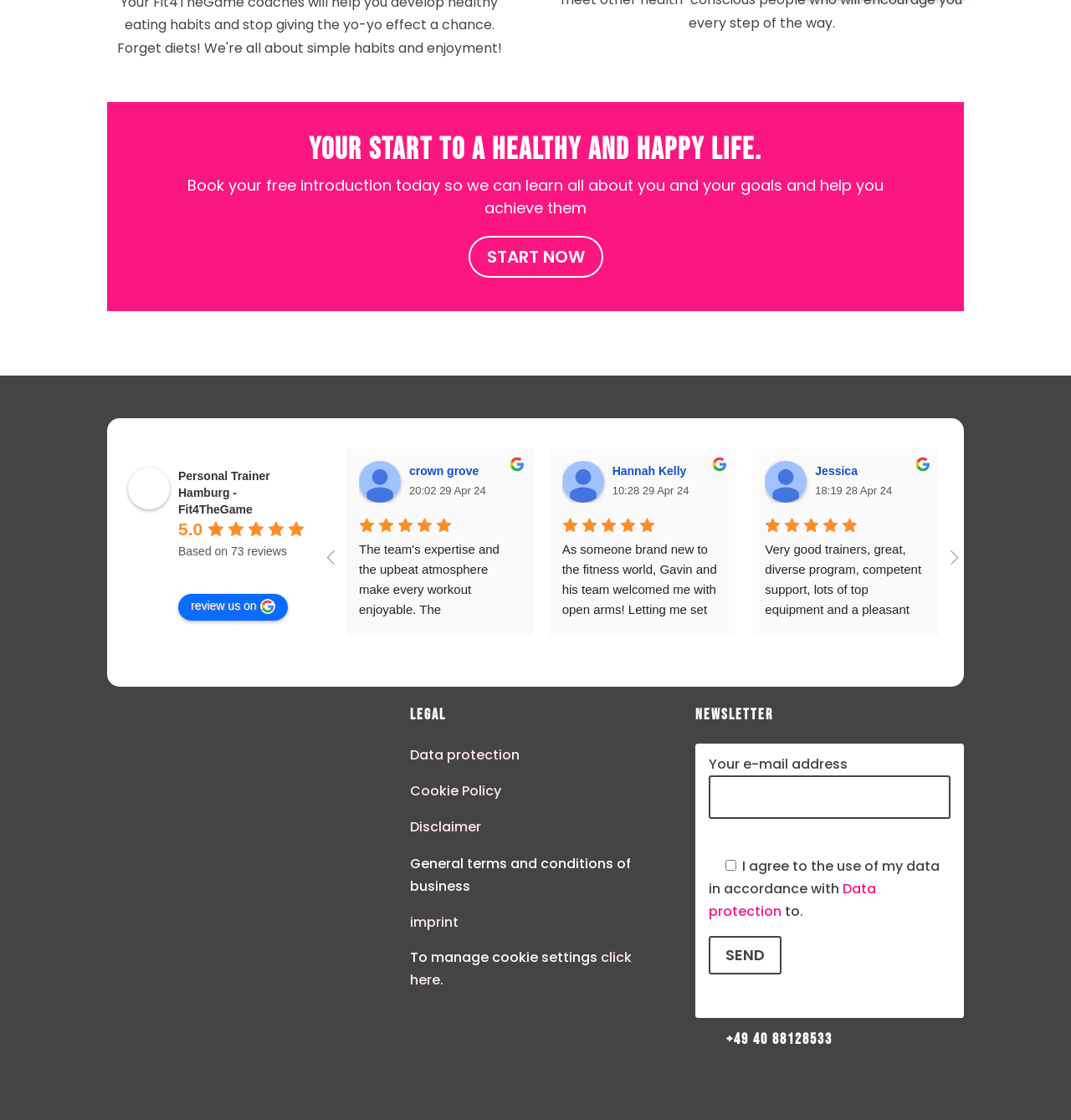Given the description of the UI element: "Start now", predict the bounding box coordinates in the form of [left, top, right, bottom], with each value being a float between 0 and 1.

[0.437, 0.211, 0.563, 0.248]